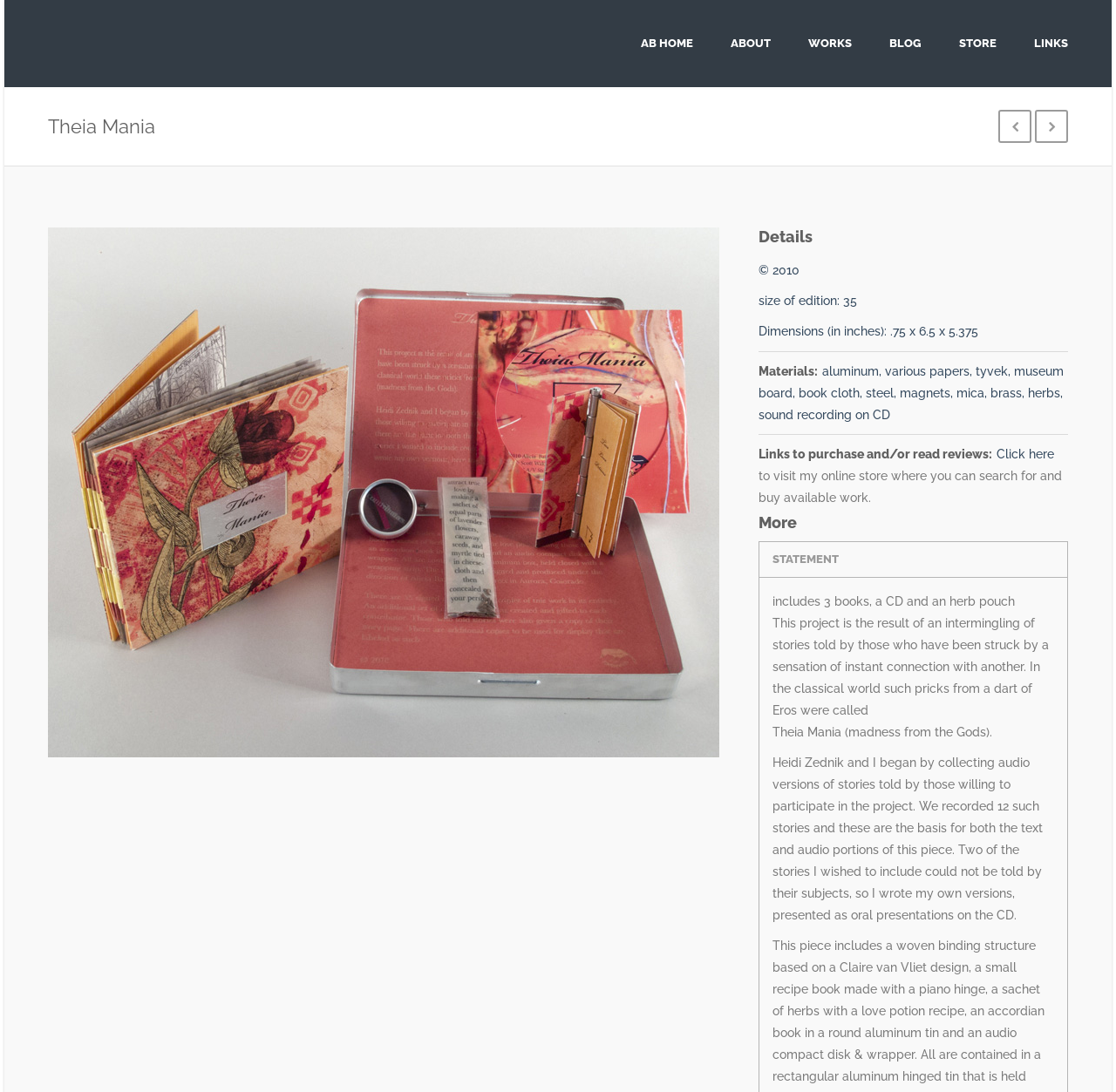What is the title of the artwork?
Please respond to the question with a detailed and well-explained answer.

The heading element with the text 'Theia Mania' is present on the webpage, which suggests that it is the title of the artwork.